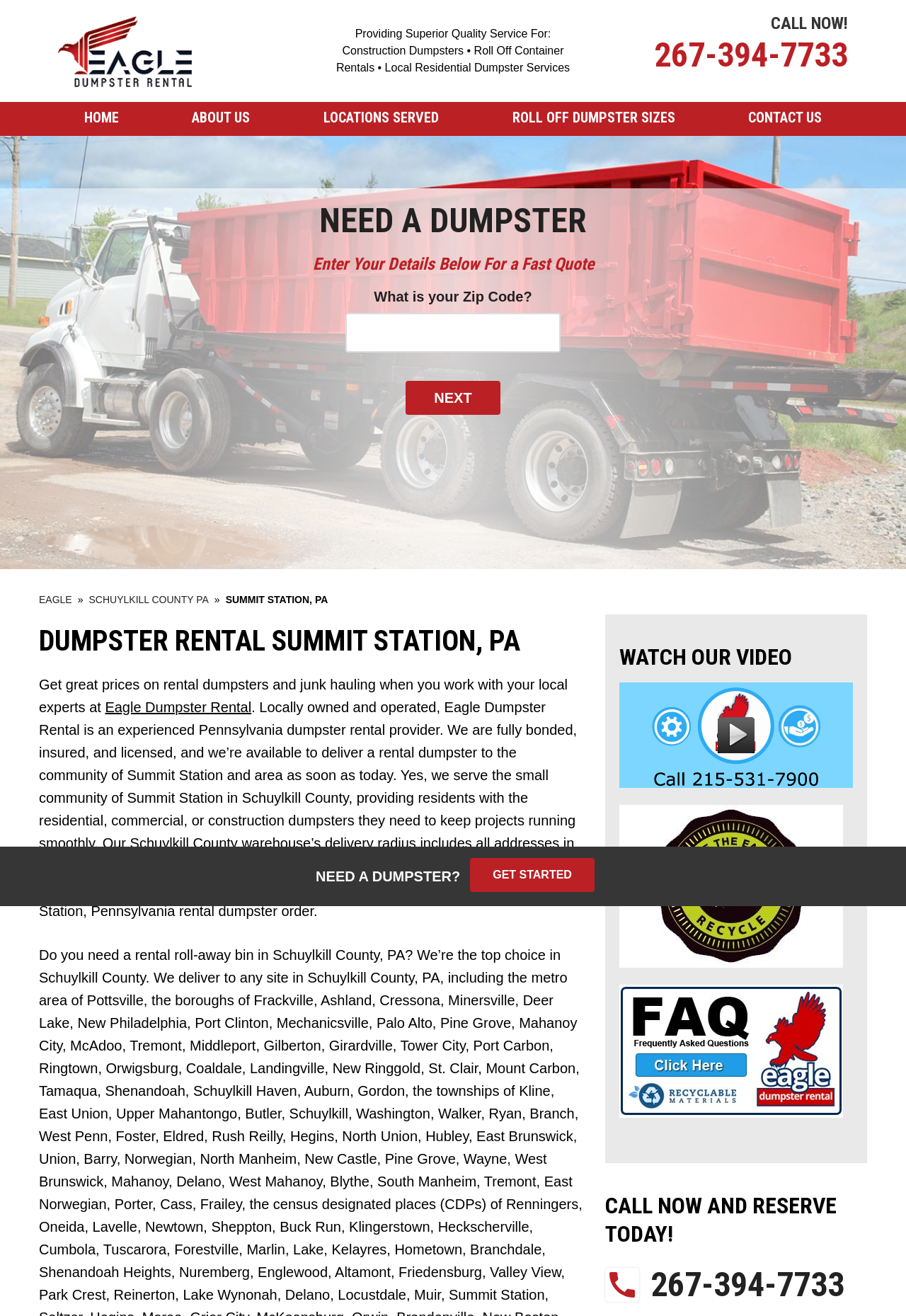Generate a detailed explanation of the webpage's features and information.

The webpage is about Eagle Dumpster Rental, a locally owned and operated dumpster rental provider in Pennsylvania. At the top, there is a logo and a link to the company's homepage. Below the logo, there is a heading that reads "NEED A DUMPSTER" and a subheading that invites users to enter their details for a fast quote. 

On the left side, there is a navigation menu with links to different sections of the website, including "HOME", "ABOUT US", "LOCATIONS SERVED", "ROLL OFF DUMPSTER SIZES", and "CONTACT US". 

In the main content area, there is a paragraph that describes the company's services, including providing residential, commercial, and construction dumpsters to the community of Summit Station and surrounding areas. The company is fully bonded, insured, and licensed, and can deliver a rental dumpster as soon as the same day.

Below the paragraph, there is a call-to-action button that reads "CALL NOW!" and a phone number to contact the company. On the right side, there is a complementary section that features a video about the company's services, along with an image and a link to watch the video.

Further down, there is a heading that reads "CALL NOW AND RESERVE TODAY!" with a phone number and a call-to-action button that reads "GET STARTED". At the bottom of the page, there is a footer section with a link to the company's homepage and a copyright notice.